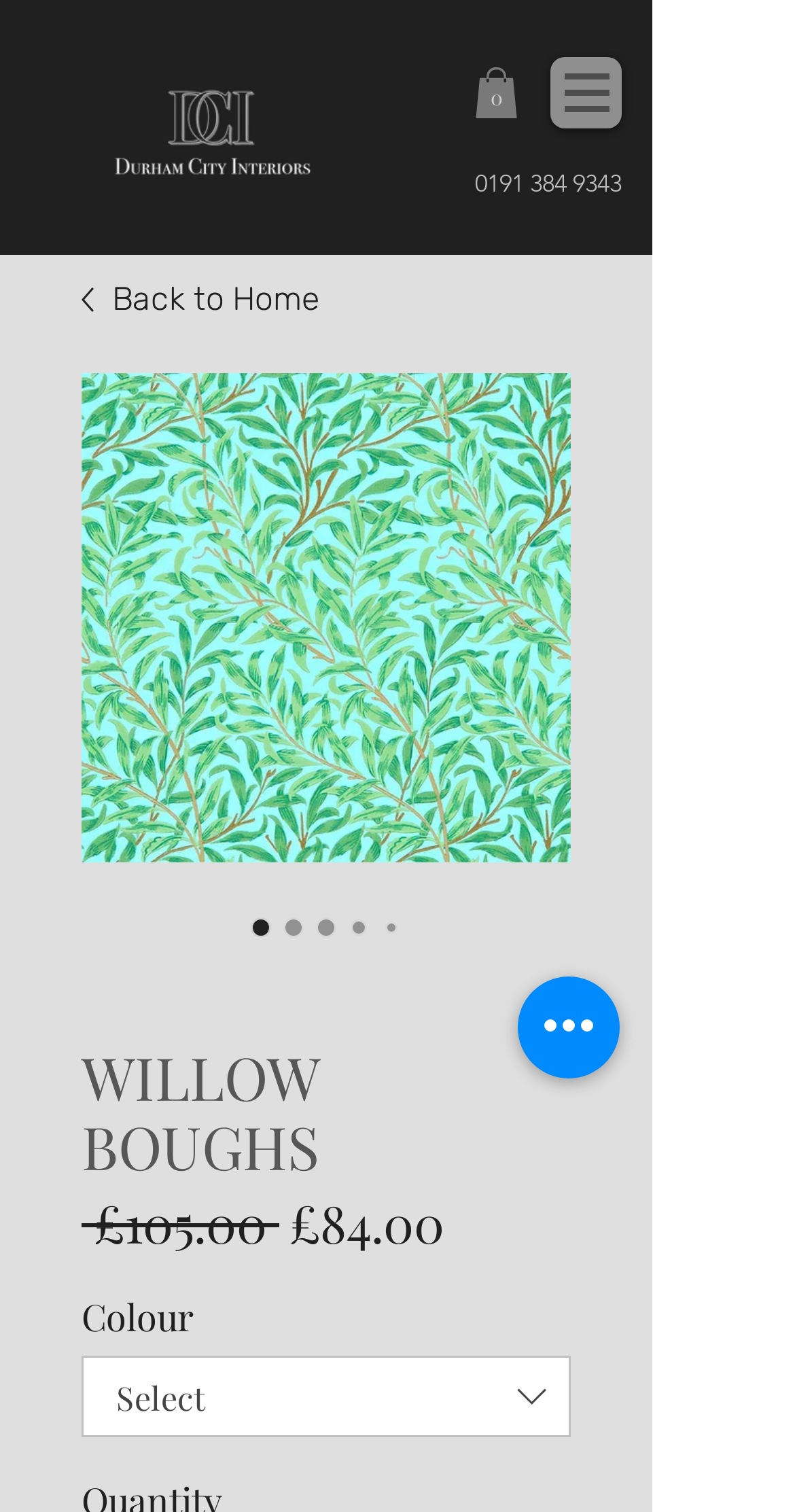What is the current sale price?
Using the visual information from the image, give a one-word or short-phrase answer.

£84.00